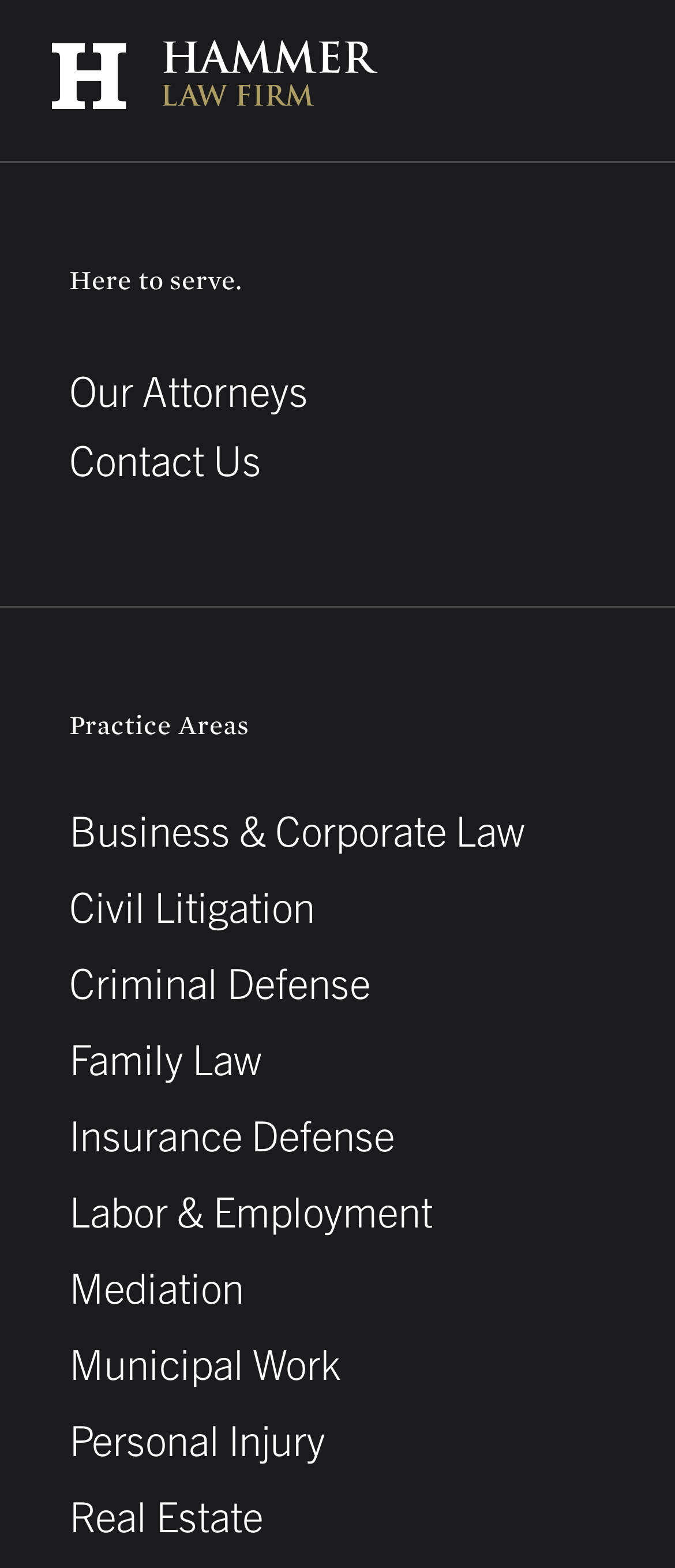Please determine the bounding box coordinates of the element to click on in order to accomplish the following task: "click on Chevrolet". Ensure the coordinates are four float numbers ranging from 0 to 1, i.e., [left, top, right, bottom].

None